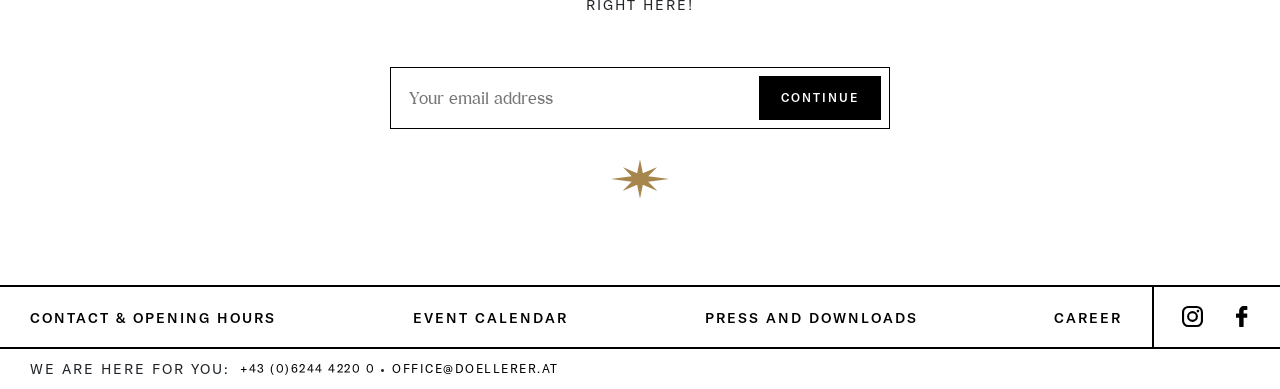Identify the bounding box coordinates of the section to be clicked to complete the task described by the following instruction: "Call office". The coordinates should be four float numbers between 0 and 1, formatted as [left, top, right, bottom].

[0.188, 0.923, 0.293, 0.974]